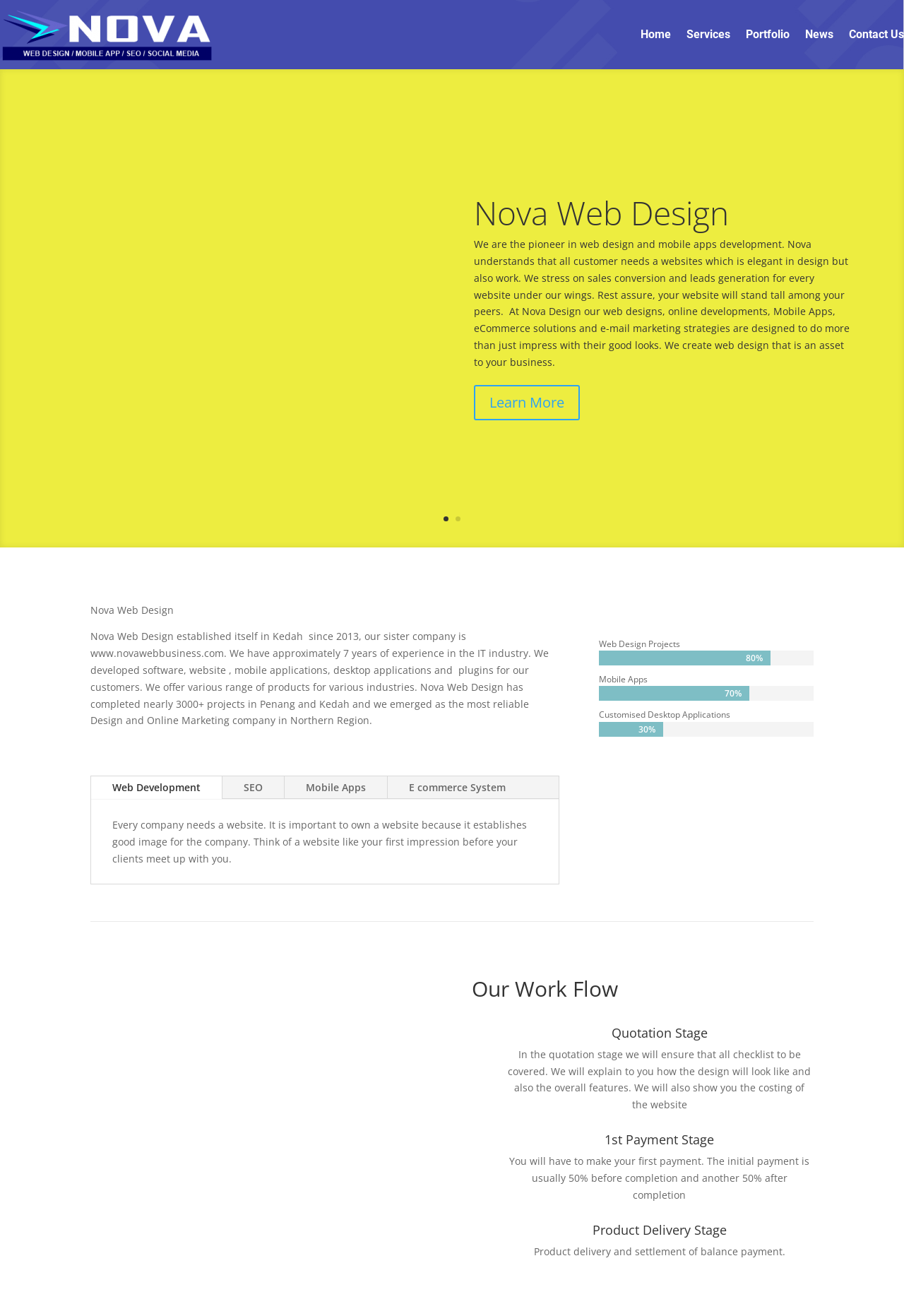What is the workflow of Nova Web Design?
Based on the image, give a concise answer in the form of a single word or short phrase.

Quotation, 1st payment, product delivery